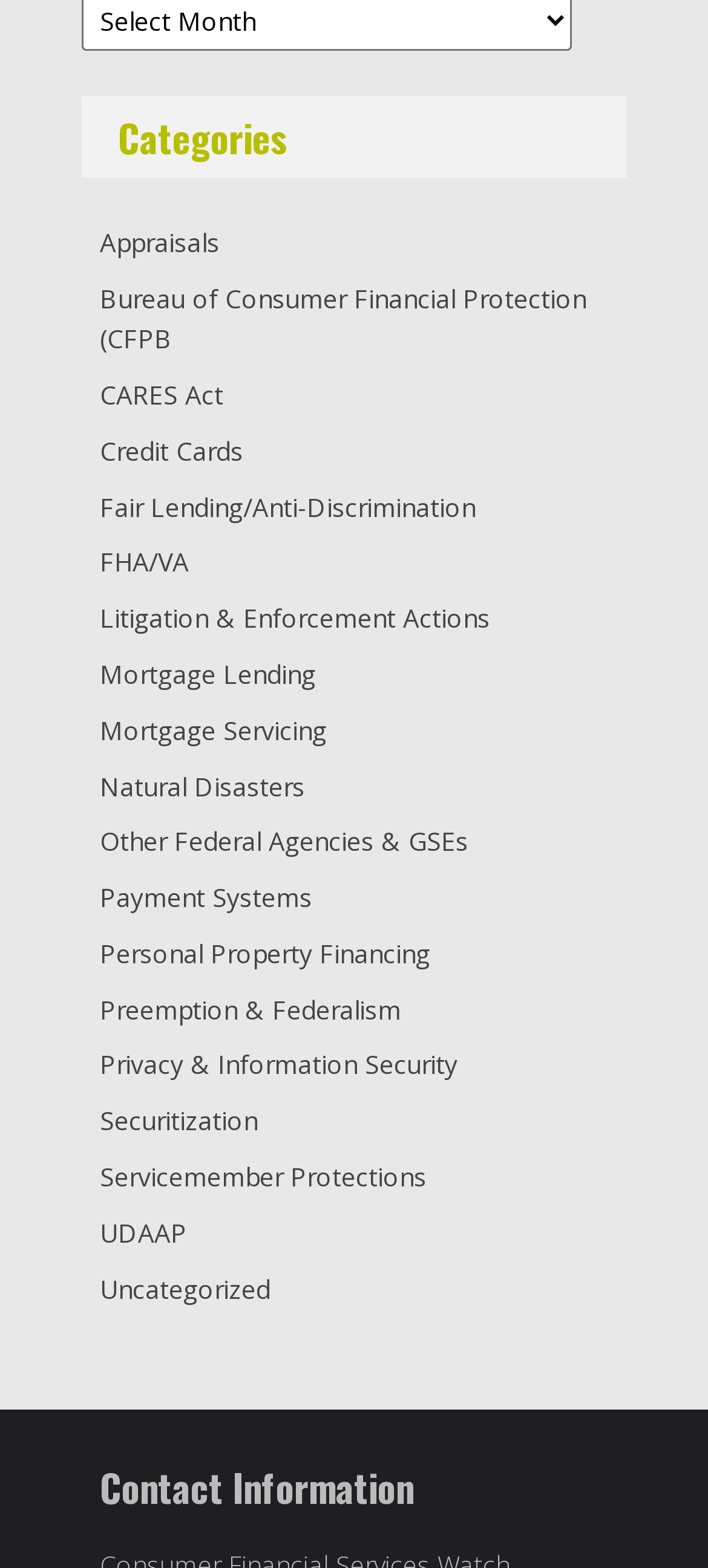Determine the bounding box coordinates of the clickable element to complete this instruction: "Bet on Horses". Provide the coordinates in the format of four float numbers between 0 and 1, [left, top, right, bottom].

None